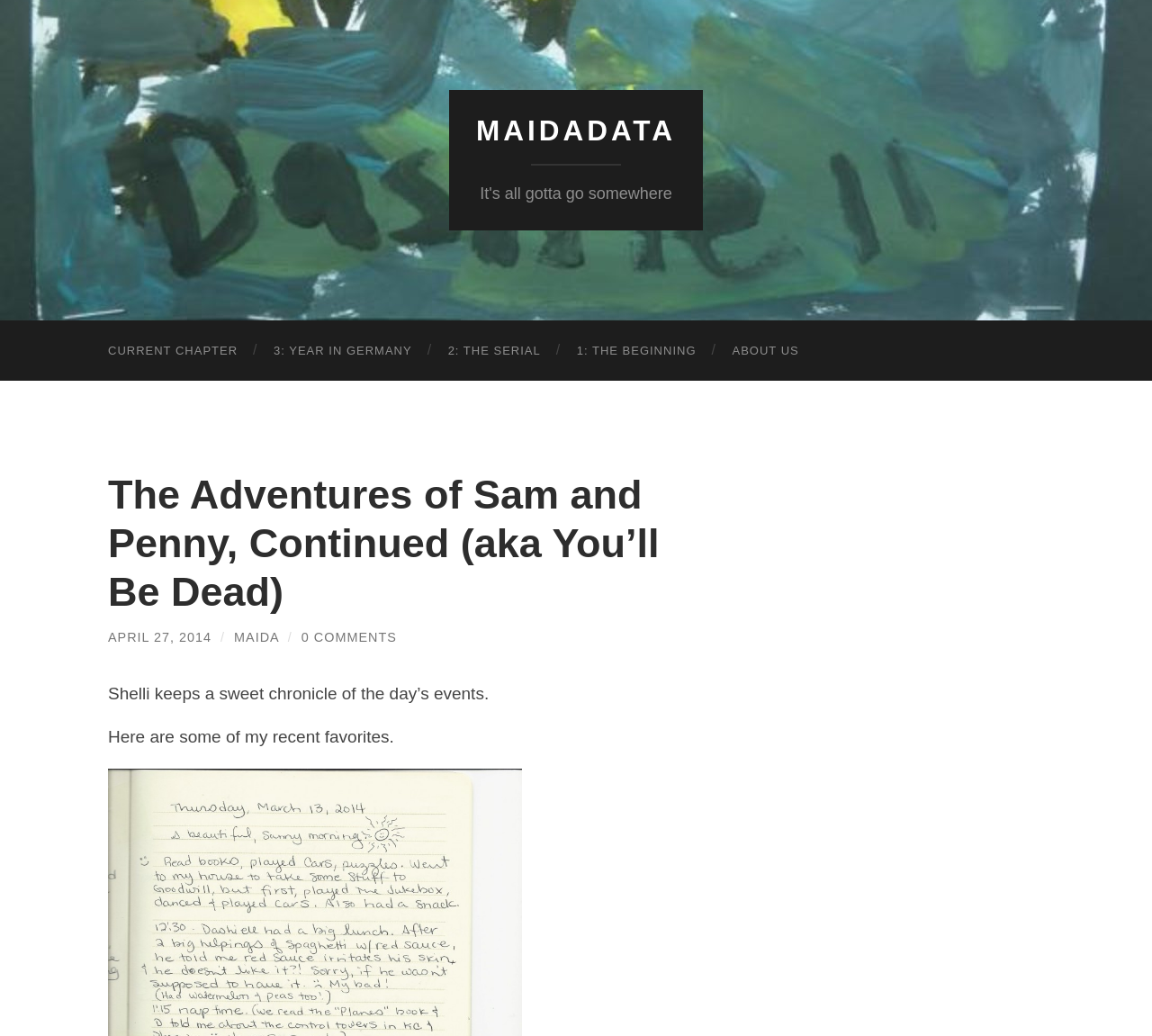What is the date mentioned on the webpage?
Answer with a single word or phrase, using the screenshot for reference.

APRIL 27, 2014